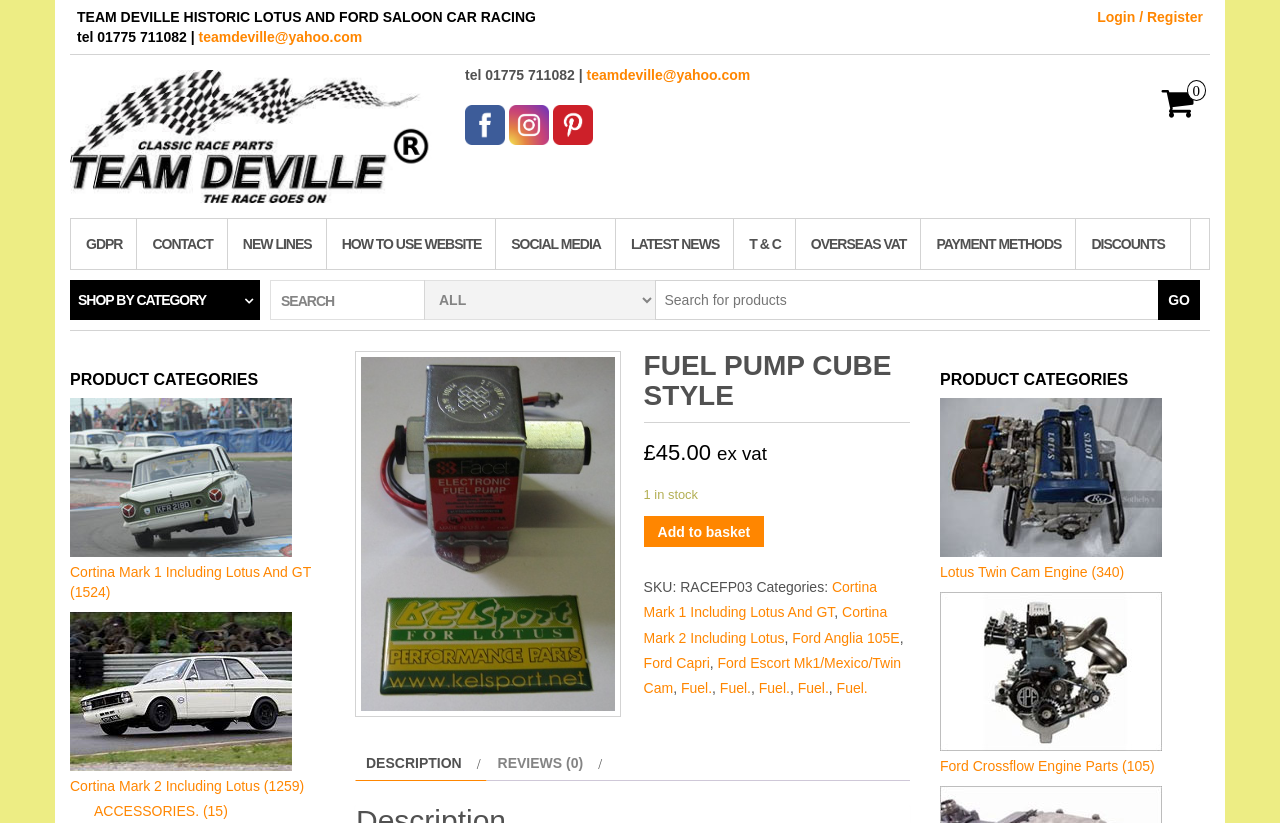Identify the bounding box coordinates necessary to click and complete the given instruction: "View 'DESCRIPTION /'".

[0.277, 0.905, 0.38, 0.949]